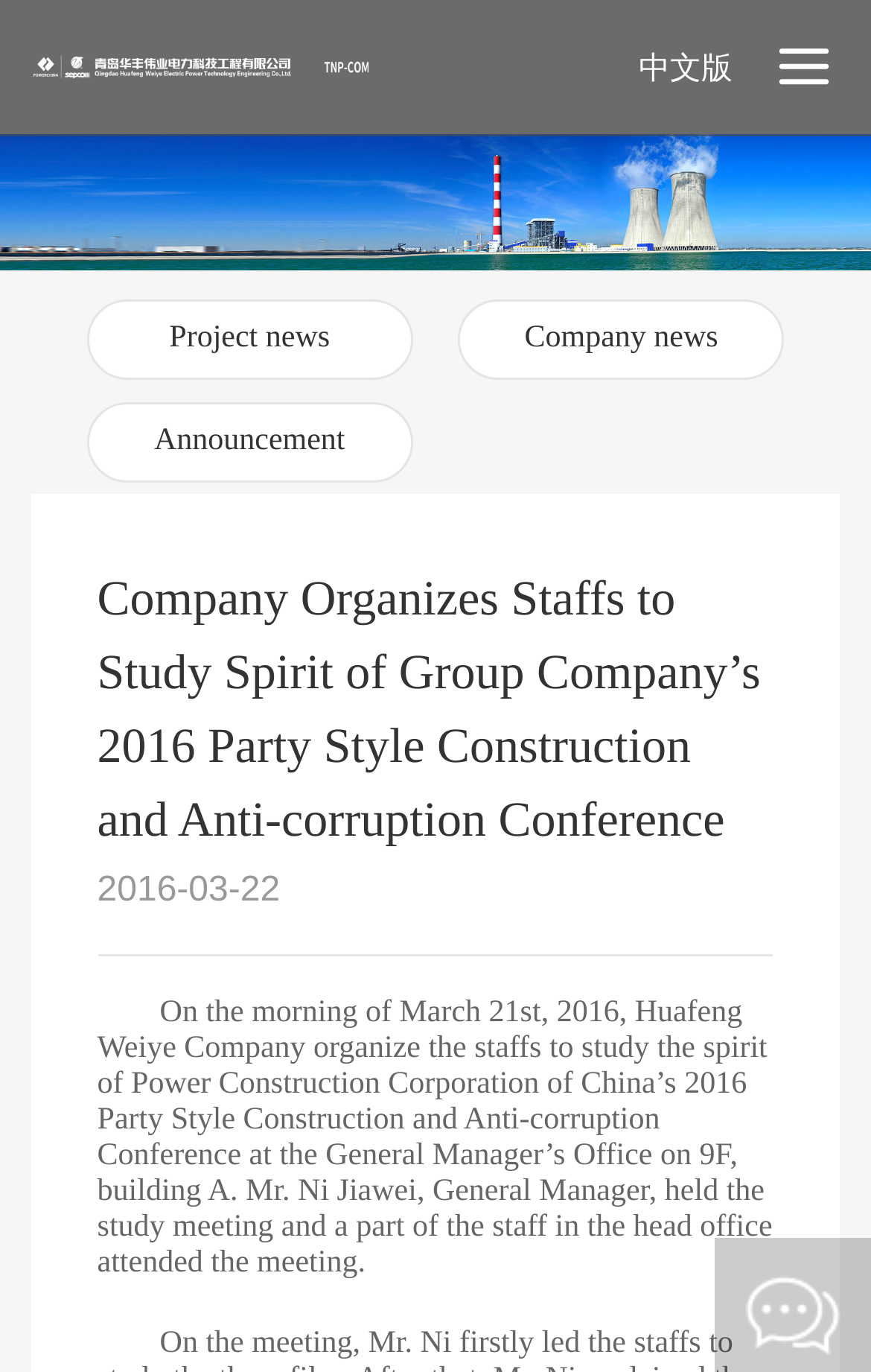Please provide the bounding box coordinates in the format (top-left x, top-left y, bottom-right x, bottom-right y). Remember, all values are floating point numbers between 0 and 1. What is the bounding box coordinate of the region described as: Announcement

[0.177, 0.309, 0.396, 0.334]